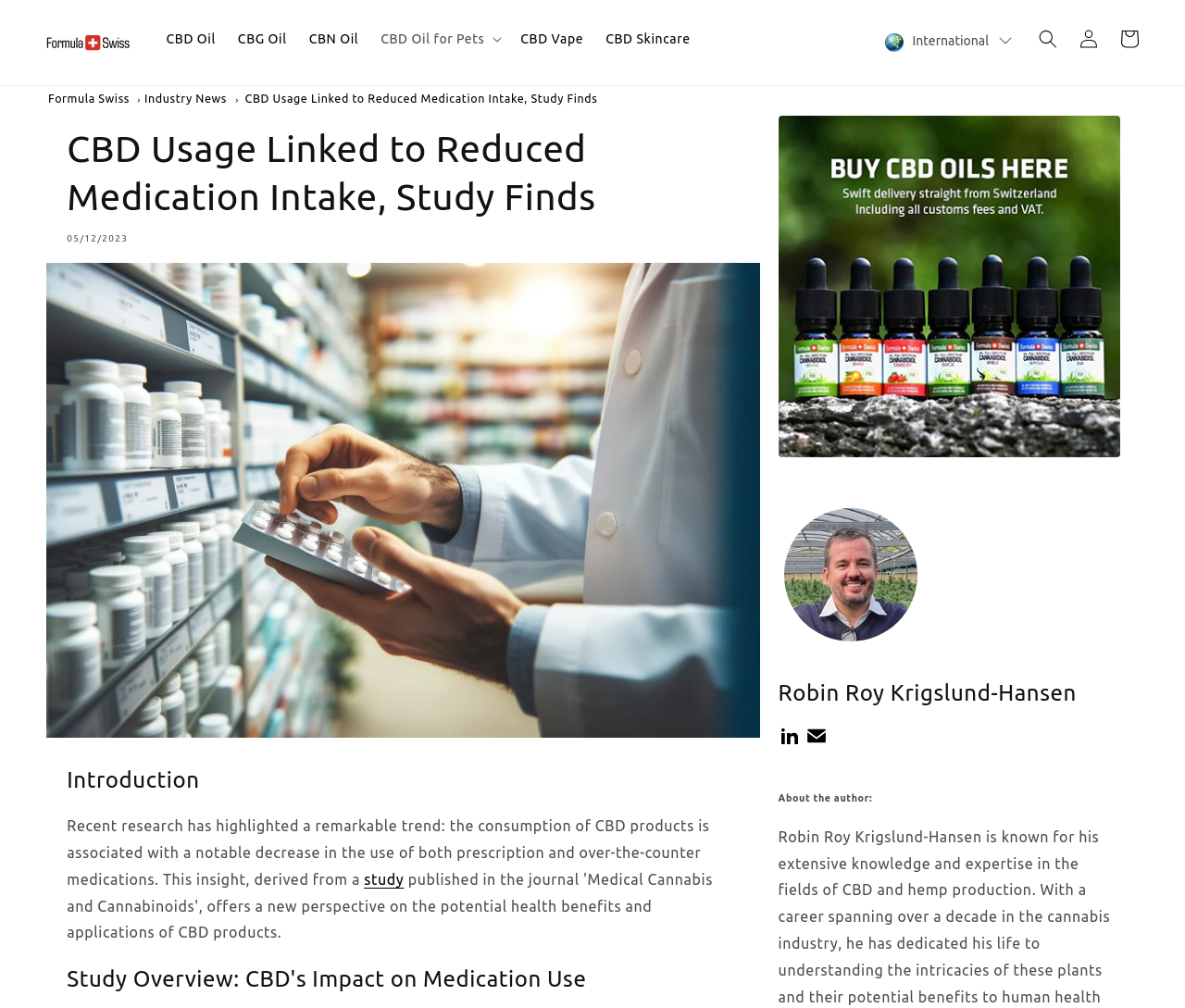Specify the bounding box coordinates of the element's region that should be clicked to achieve the following instruction: "Read the study about CBD usage". The bounding box coordinates consist of four float numbers between 0 and 1, in the format [left, top, right, bottom].

[0.207, 0.091, 0.504, 0.104]